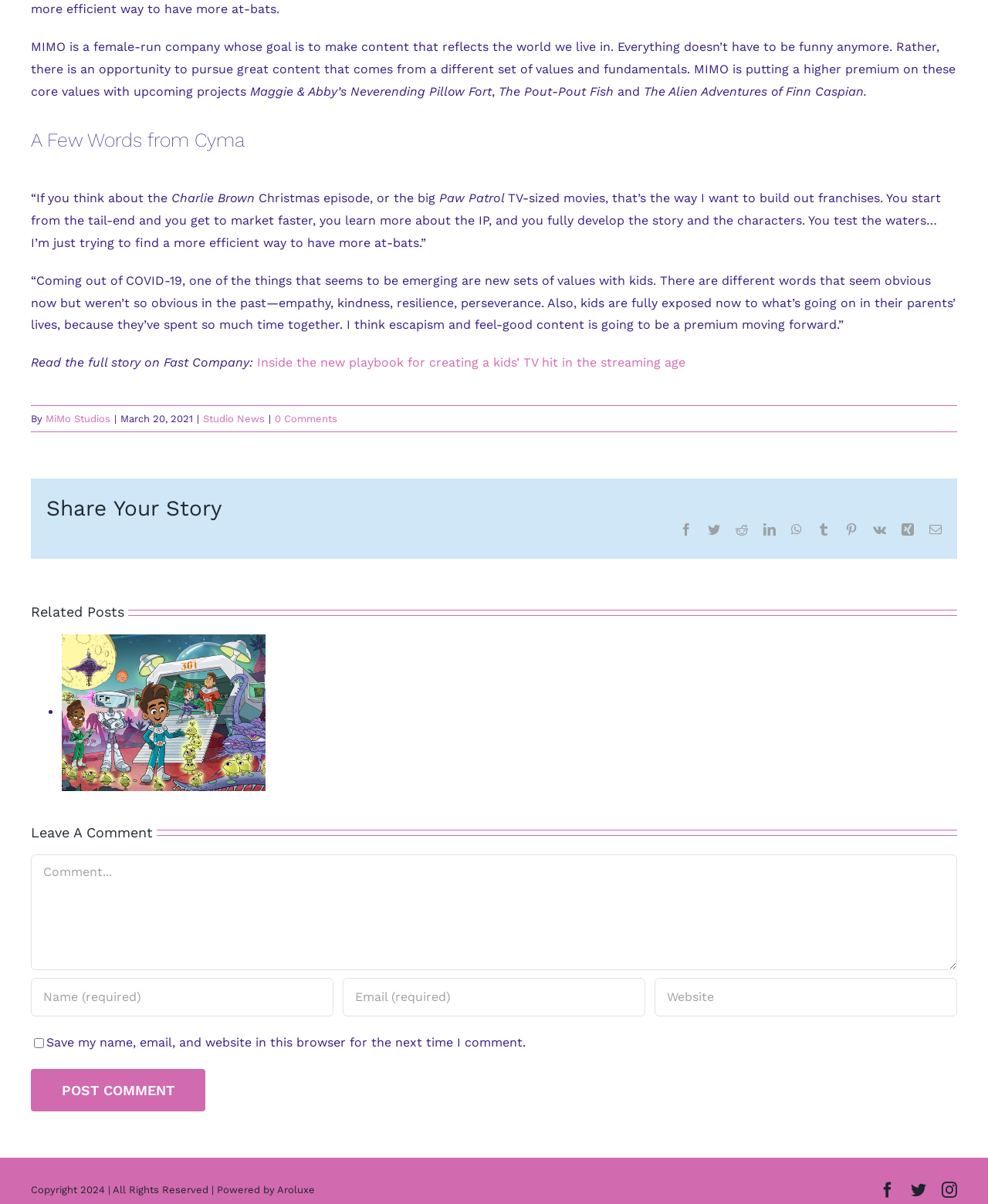Please analyze the image and give a detailed answer to the question:
What is the name of the company mentioned in the article?

The article mentions 'MIMO is a female-run company whose goal is to make content that reflects the world we live in.' Therefore, the name of the company mentioned in the article is MIMO.